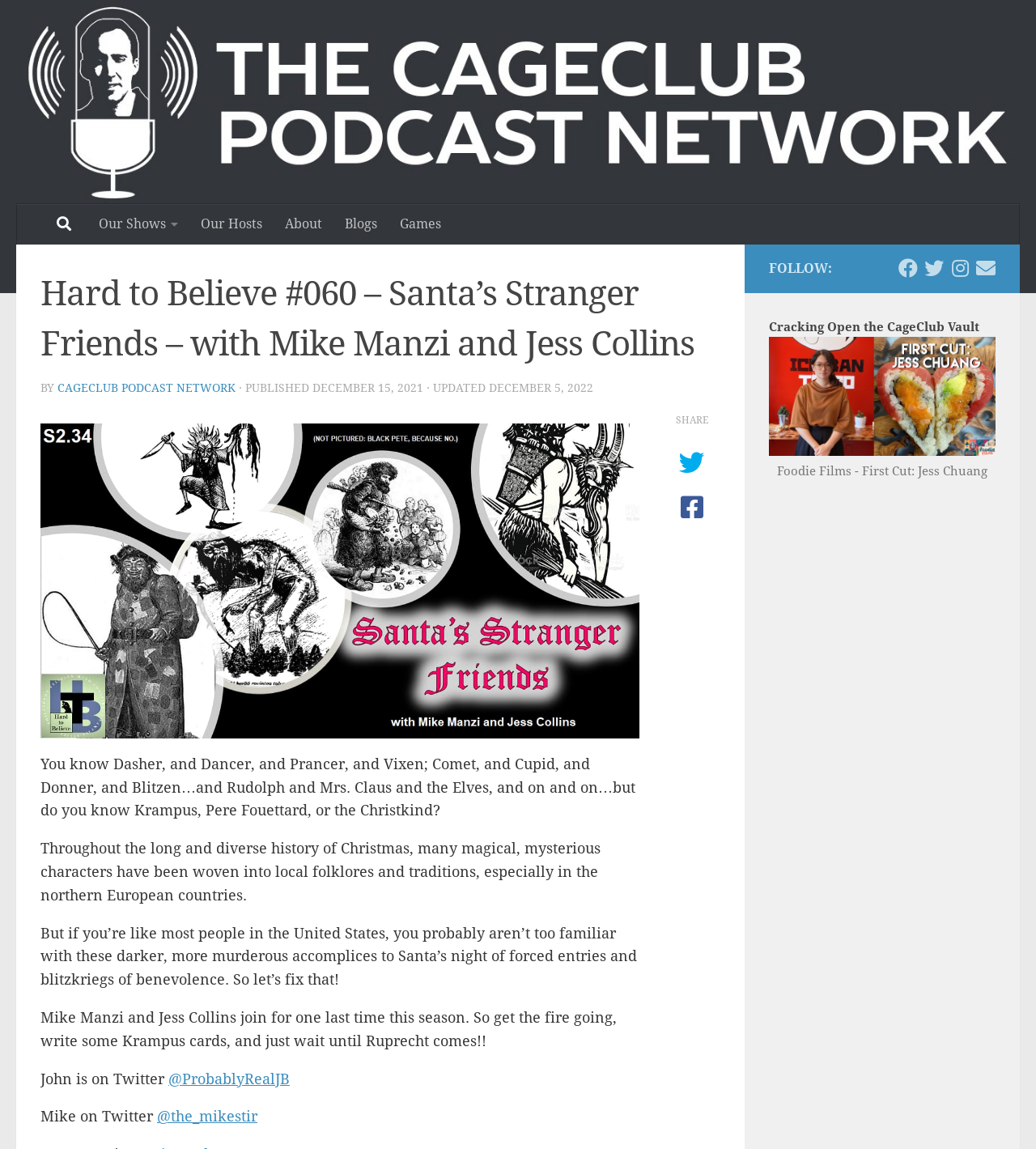Answer the question in a single word or phrase:
What is the topic of discussion in this podcast episode?

Krampus and other lesser-known friends of Santa